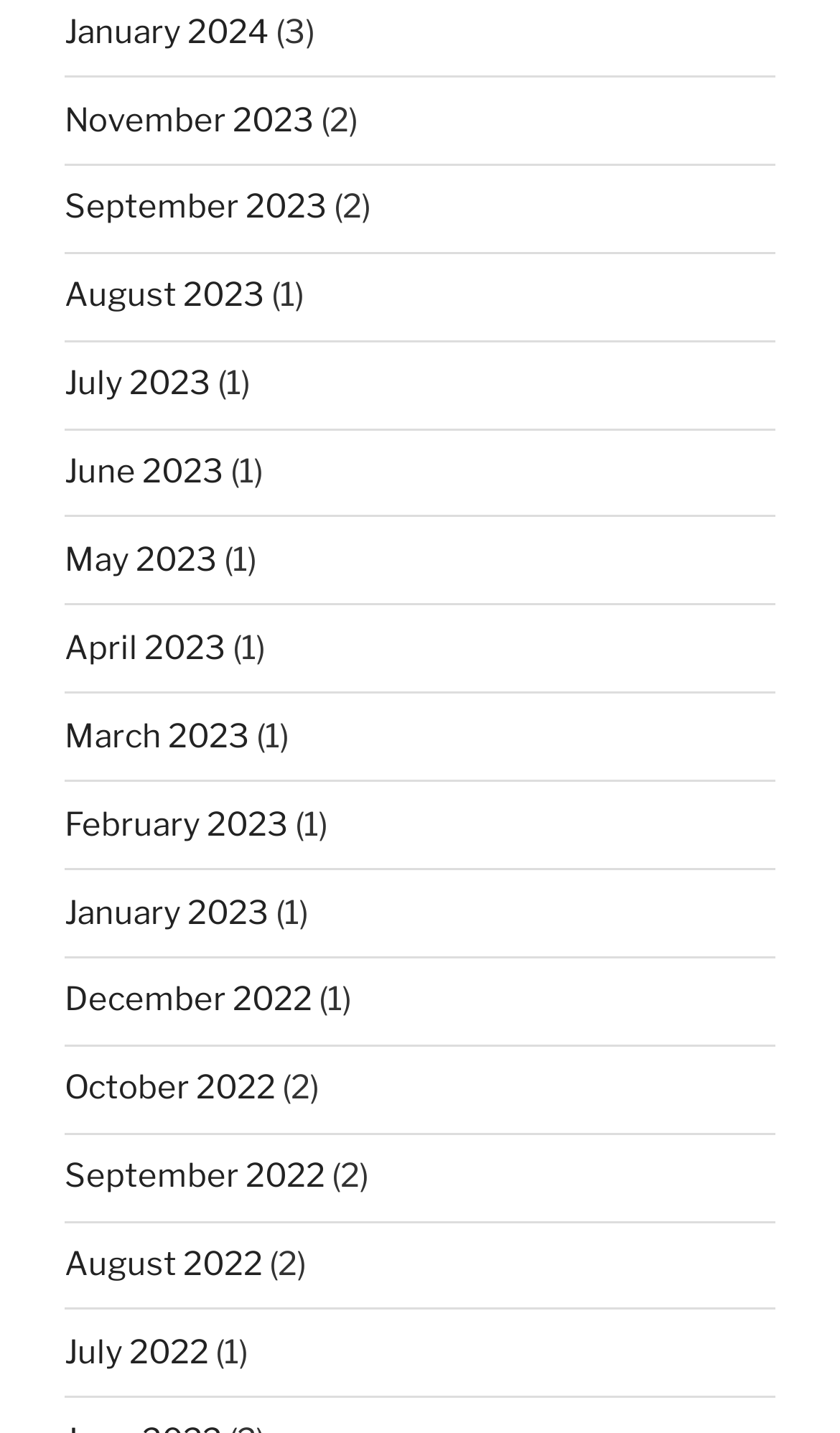How many links are there in total?
Refer to the image and give a detailed answer to the query.

I counted the number of links in the list, which includes all the month links, and found that there are 17 links in total.